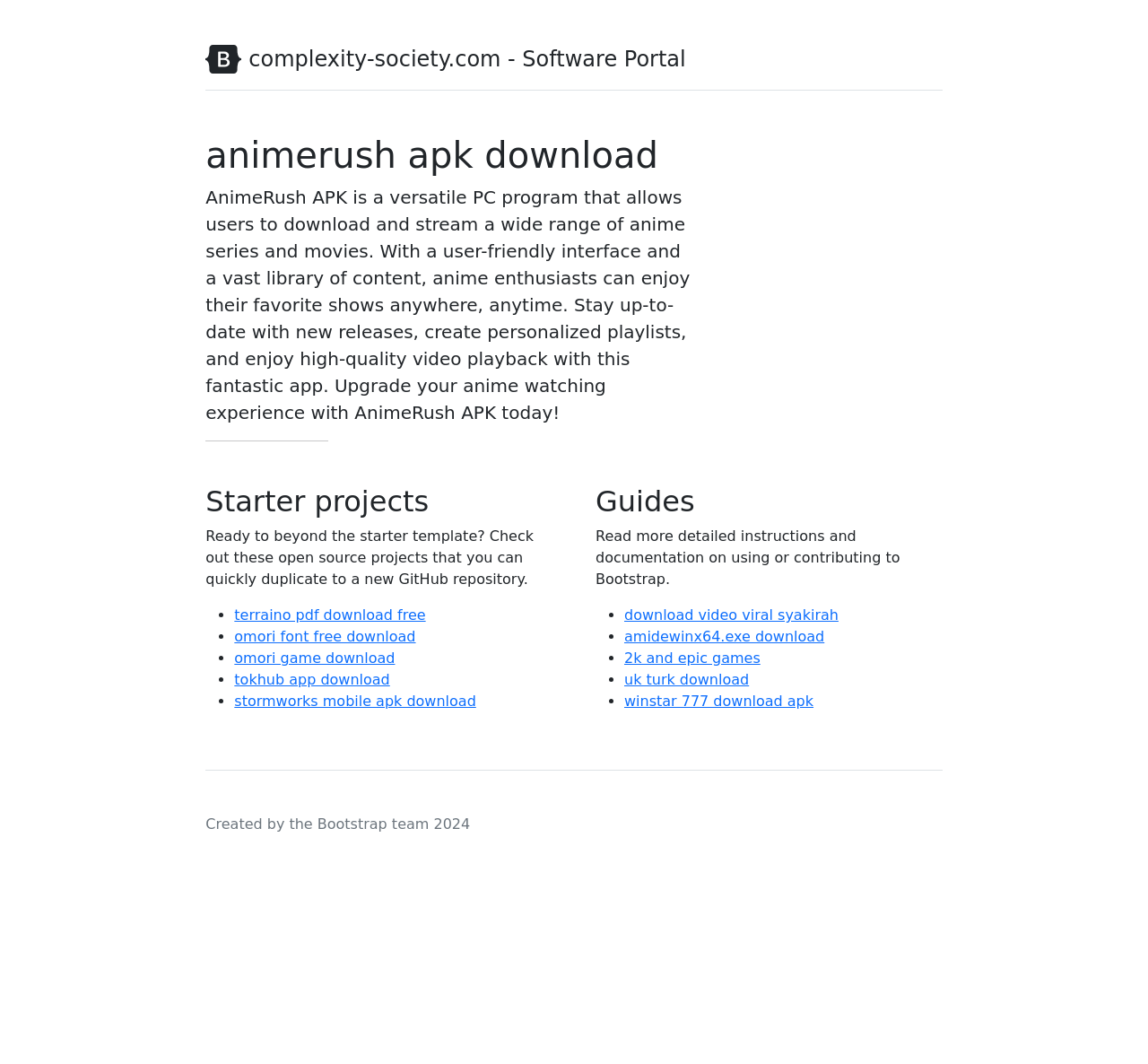Locate the bounding box of the UI element defined by this description: "uk turk download". The coordinates should be given as four float numbers between 0 and 1, formatted as [left, top, right, bottom].

[0.544, 0.631, 0.652, 0.647]